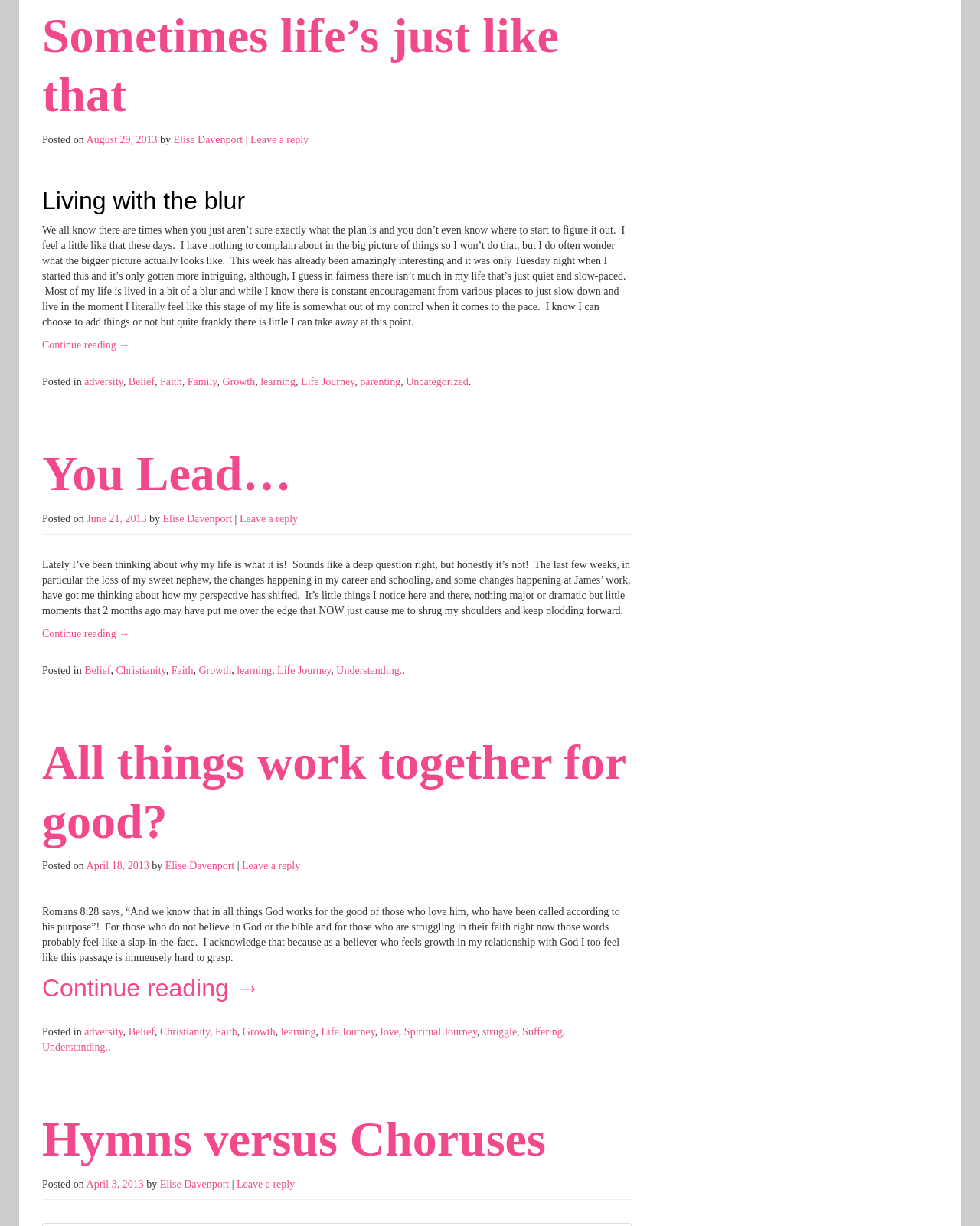Please locate the bounding box coordinates for the element that should be clicked to achieve the following instruction: "View the post in 'adversity' category". Ensure the coordinates are given as four float numbers between 0 and 1, i.e., [left, top, right, bottom].

[0.086, 0.307, 0.126, 0.316]